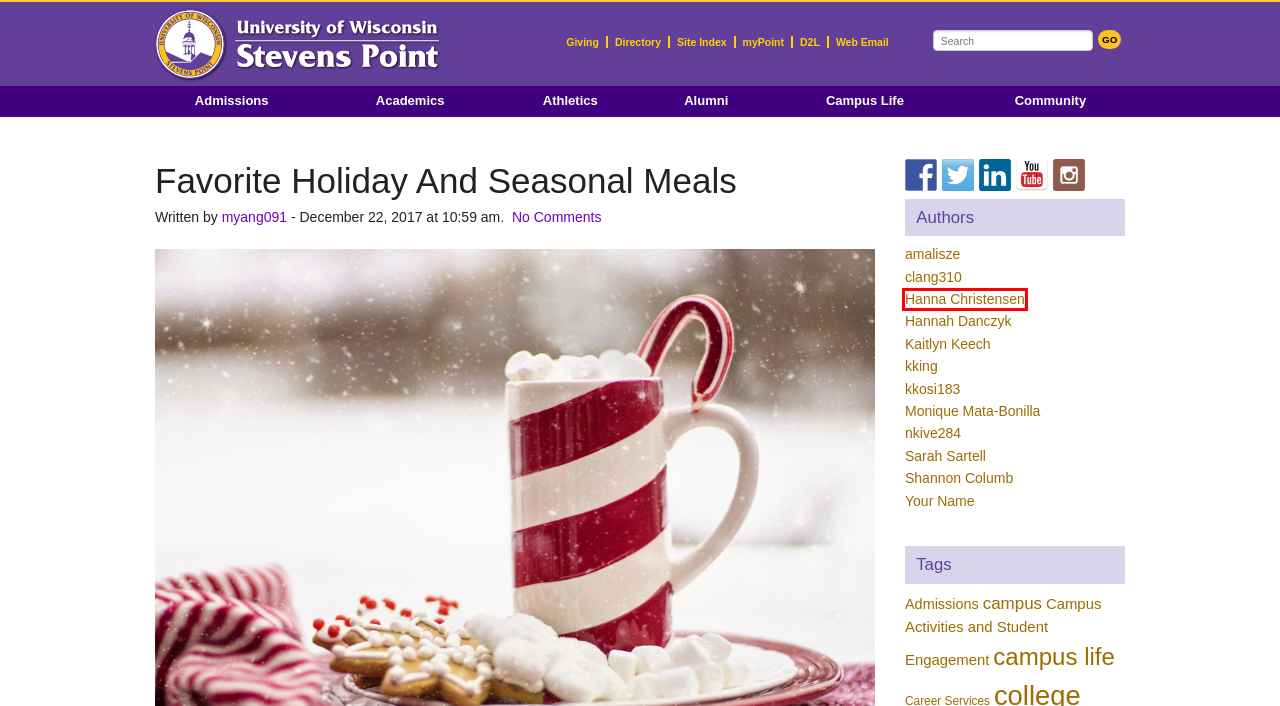You have a screenshot of a webpage with a red bounding box around an element. Choose the best matching webpage description that would appear after clicking the highlighted element. Here are the candidates:
A. Kaitlyn Keech Archive | UW-Stevens Point
B. nkive284 Archive | UW-Stevens Point
C. kkosi183 Archive | UW-Stevens Point
D. UWSP Foundation Homepage -
        UW - Stevens Point Advancement
E. Academics
 - About UWSP | UWSP
F. myang091 Archive | UW-Stevens Point
G. Hanna Christensen Archive | UW-Stevens Point
H. Tag Archive for "campus life" | UW-Stevens Point

G